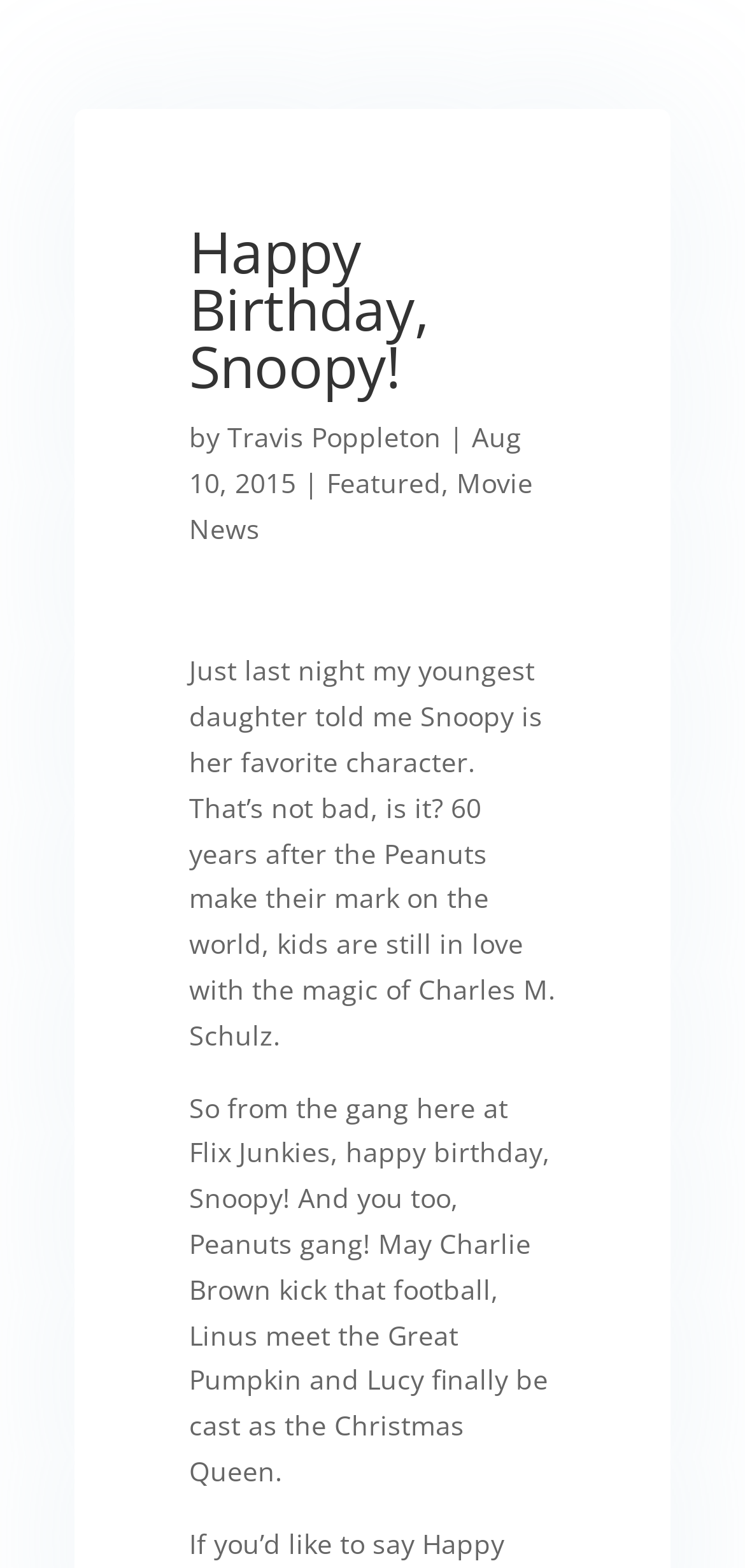Extract the heading text from the webpage.

Happy Birthday, Snoopy!